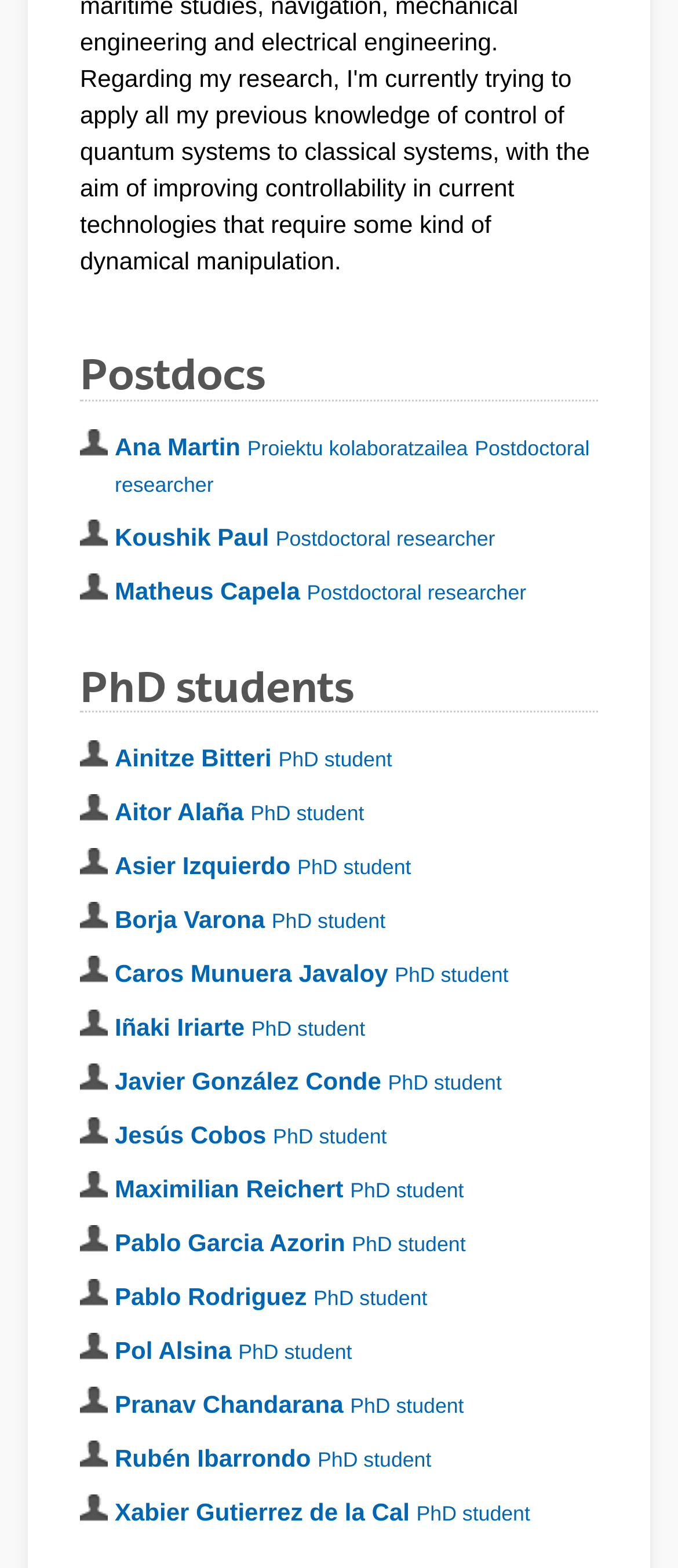Please reply to the following question with a single word or a short phrase:
What is the alphabetical order of the first names of the listed people?

Andreas, Anthony, ...